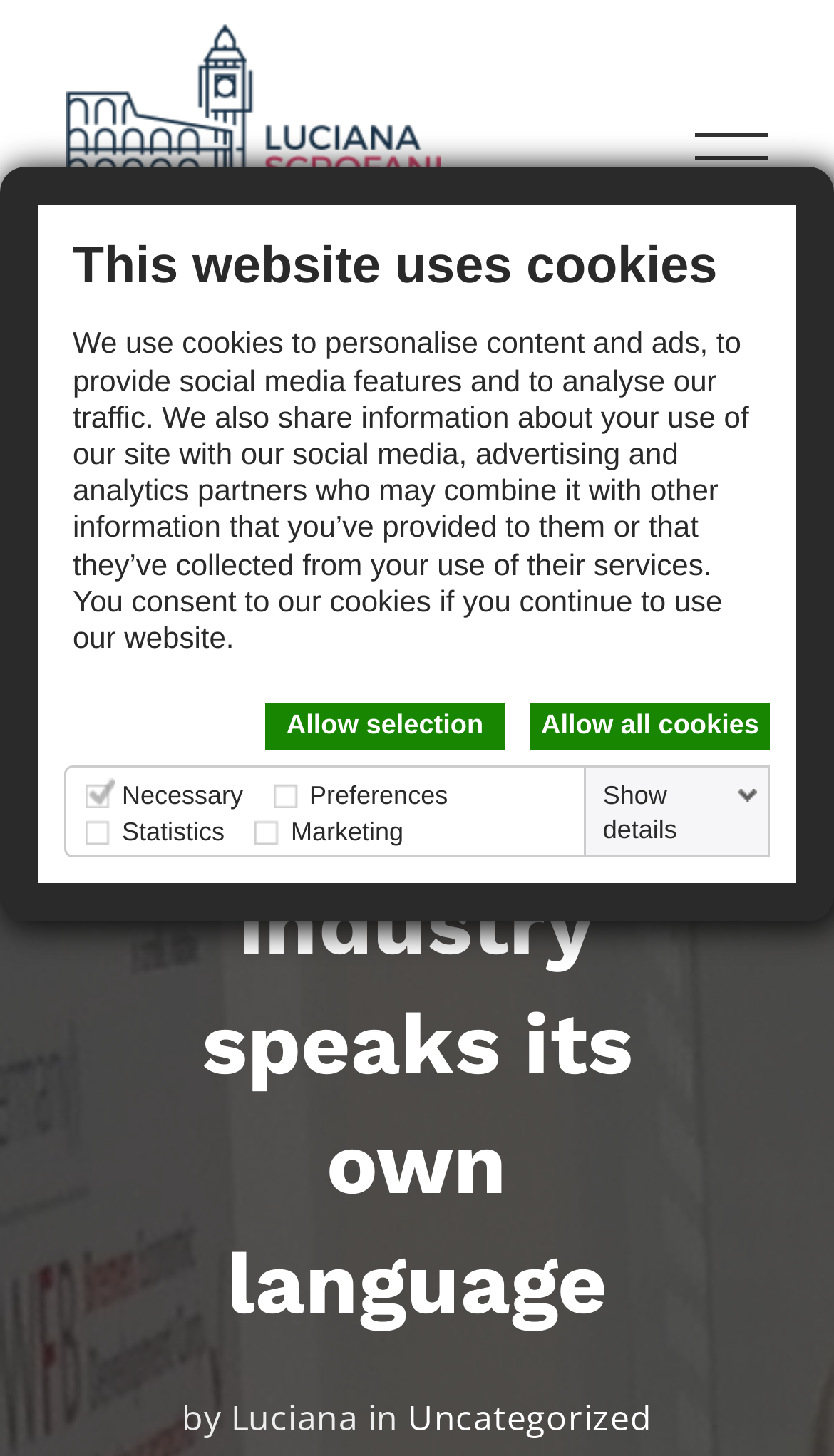Find the UI element described as: "Uncategorized" and predict its bounding box coordinates. Ensure the coordinates are four float numbers between 0 and 1, [left, top, right, bottom].

[0.489, 0.958, 0.782, 0.99]